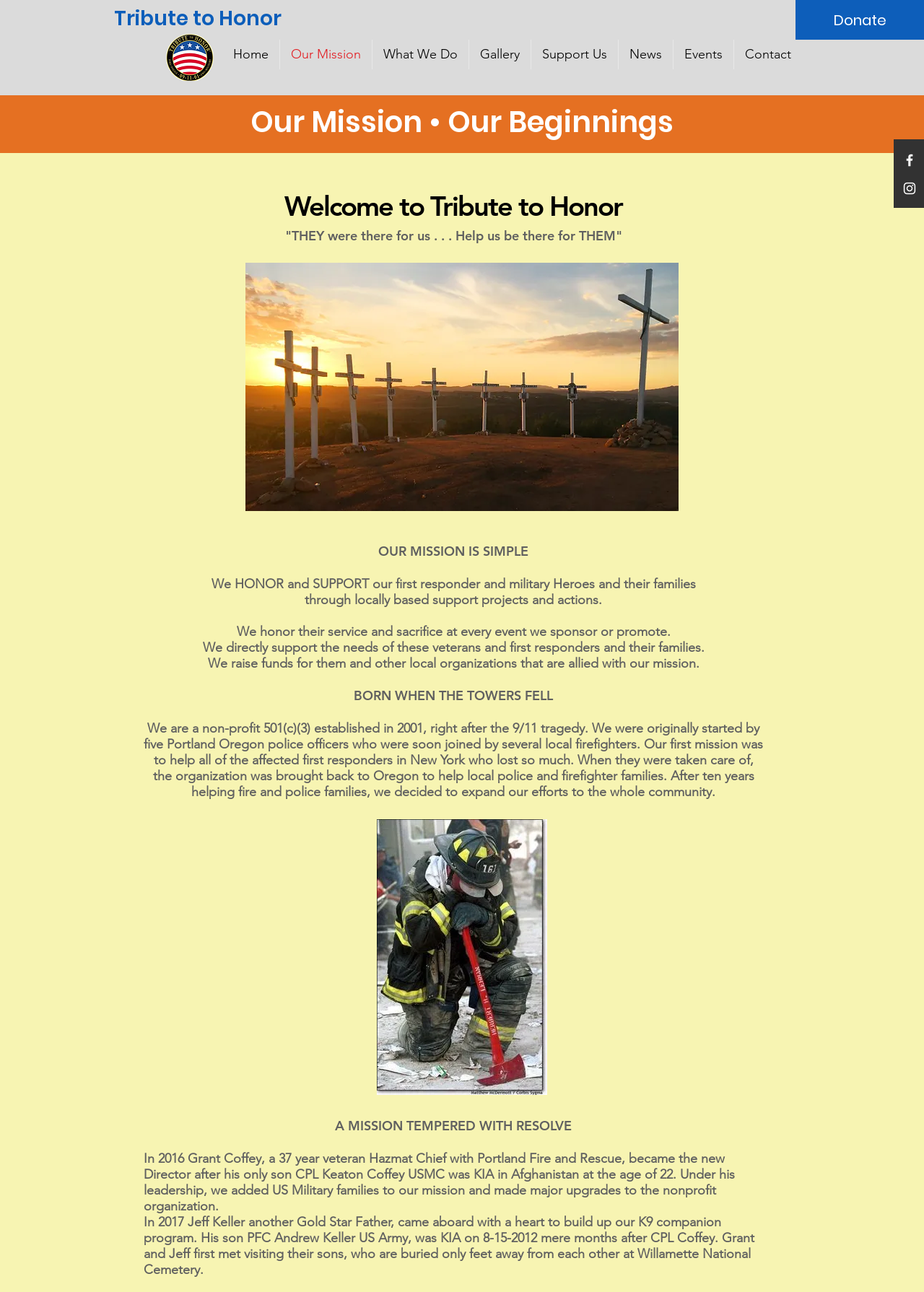Find the bounding box coordinates of the area to click in order to follow the instruction: "Read about Murda Mook's net worth".

None